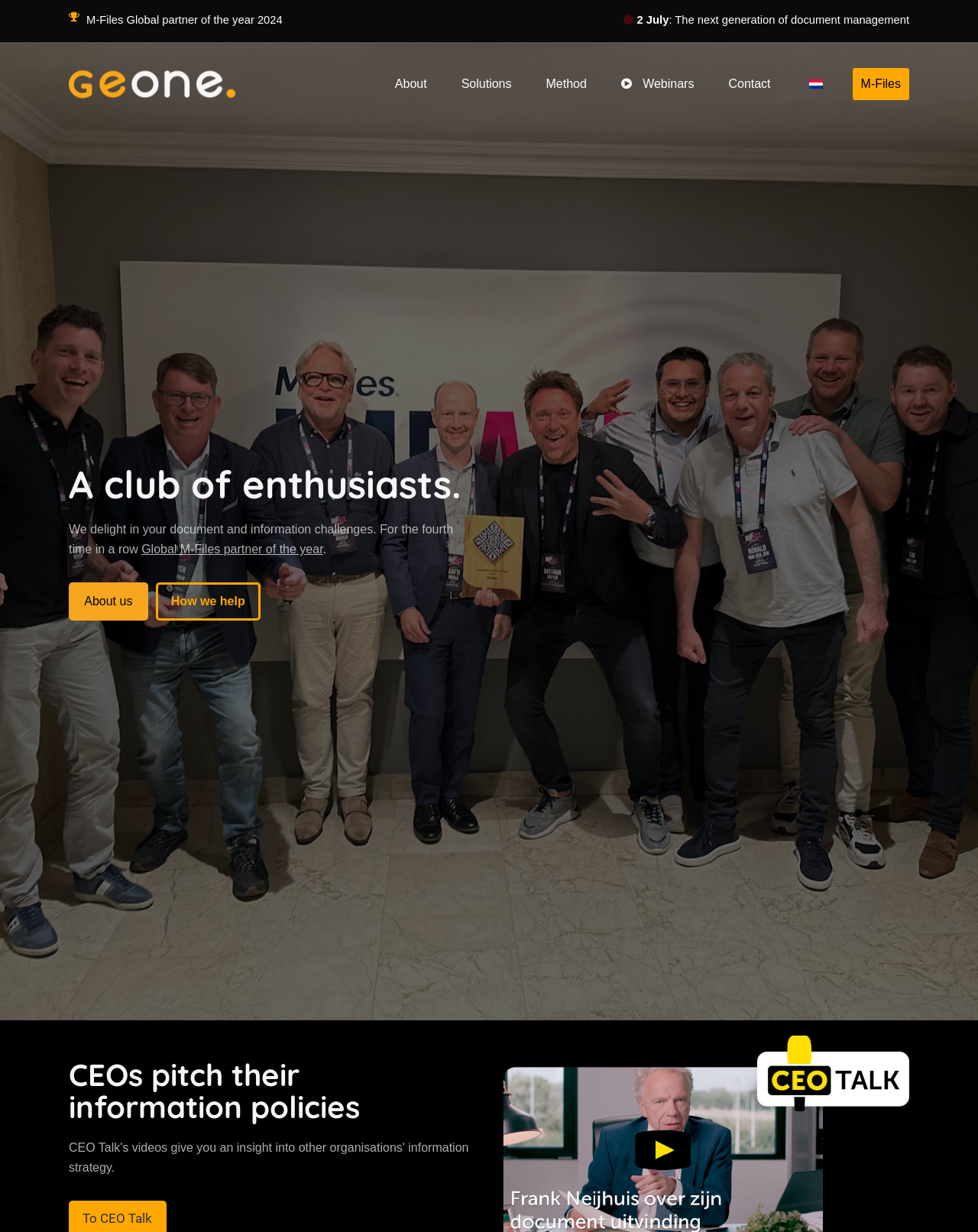What is the topic of the CEOs' pitch?
Look at the screenshot and respond with one word or a short phrase.

information policies